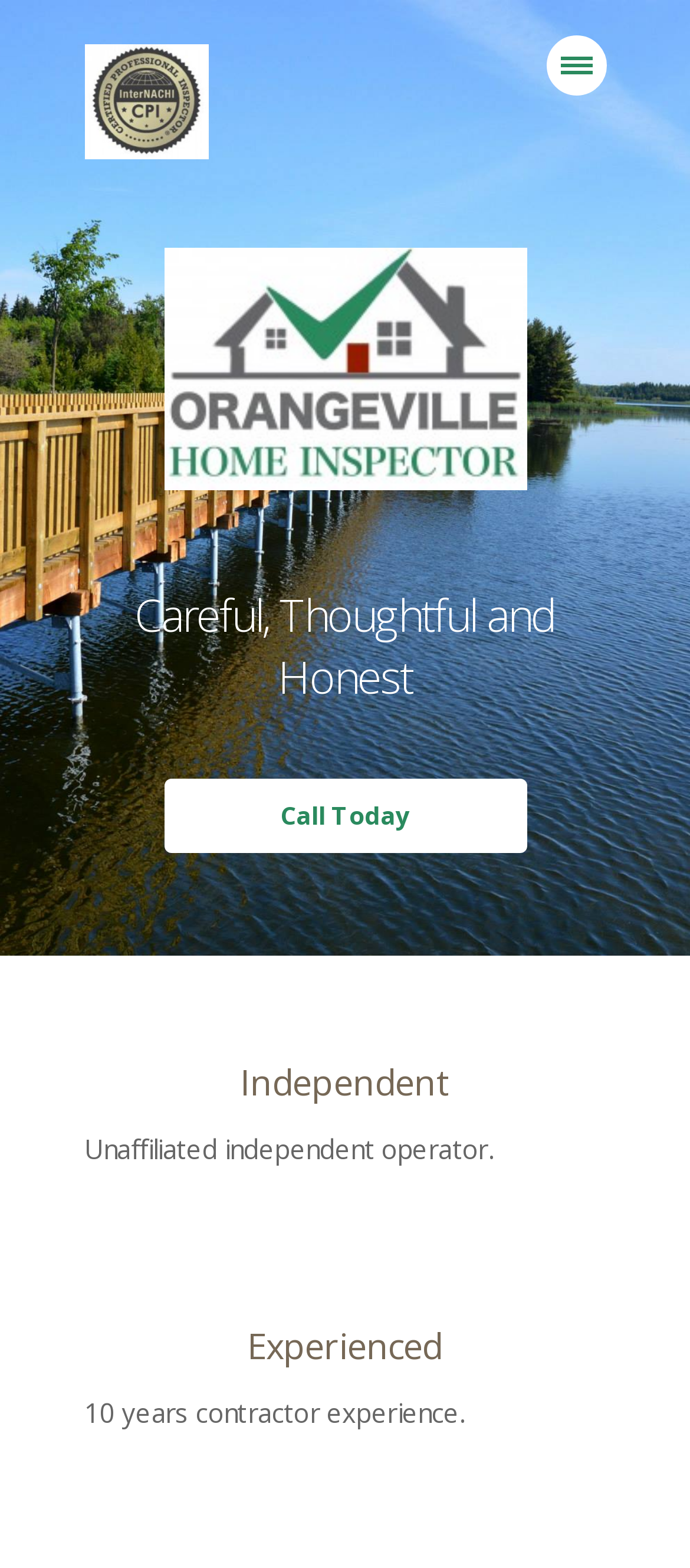What is the person's operational status? Look at the image and give a one-word or short phrase answer.

Independent operator